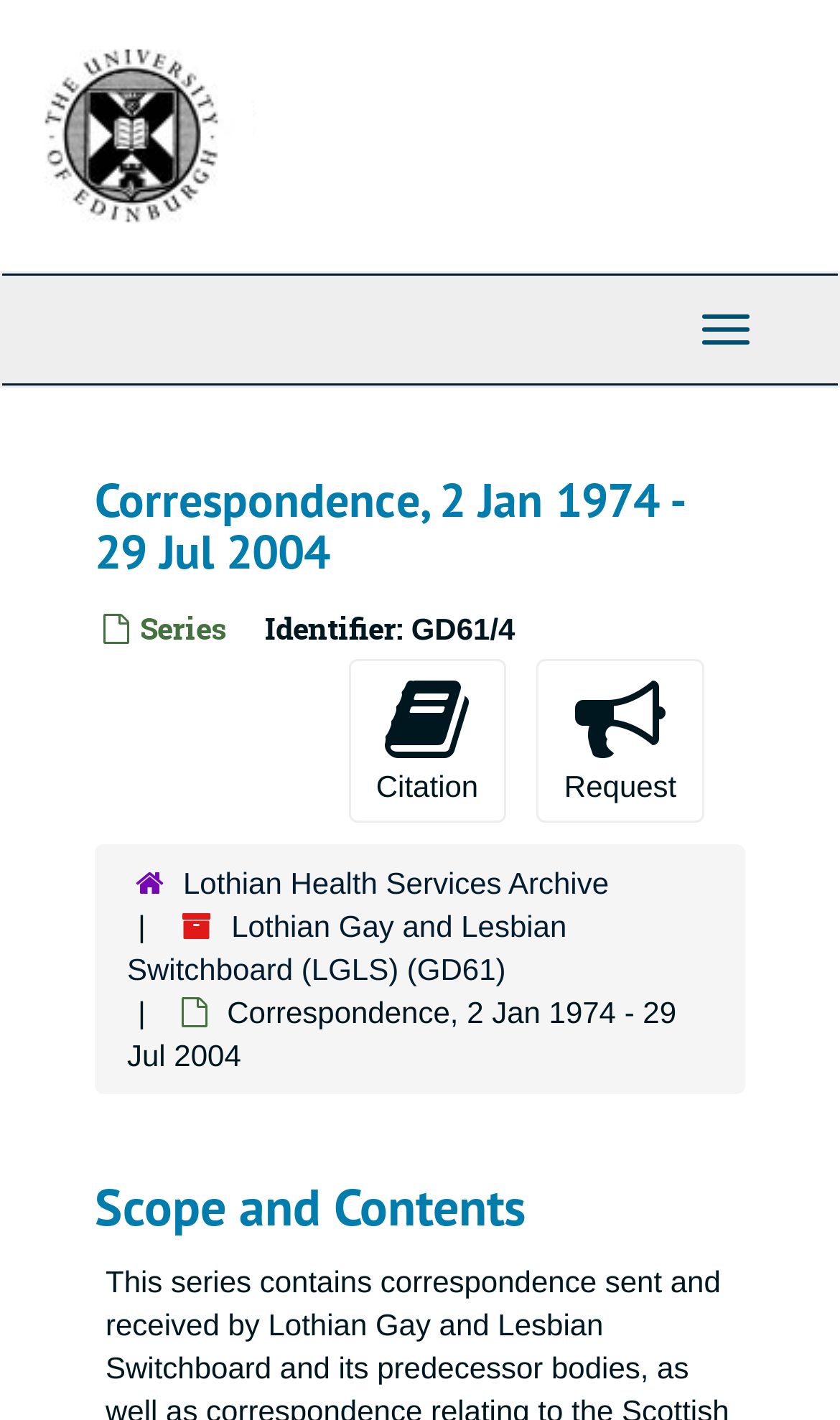How many links are in the hierarchical navigation section?
Answer the question with a detailed explanation, including all necessary information.

I counted the number of links in the hierarchical navigation section and found two links, one with the text 'Lothian Health Services Archive' and one with the text 'Lothian Gay and Lesbian Switchboard (LGLS) (GD61)'.